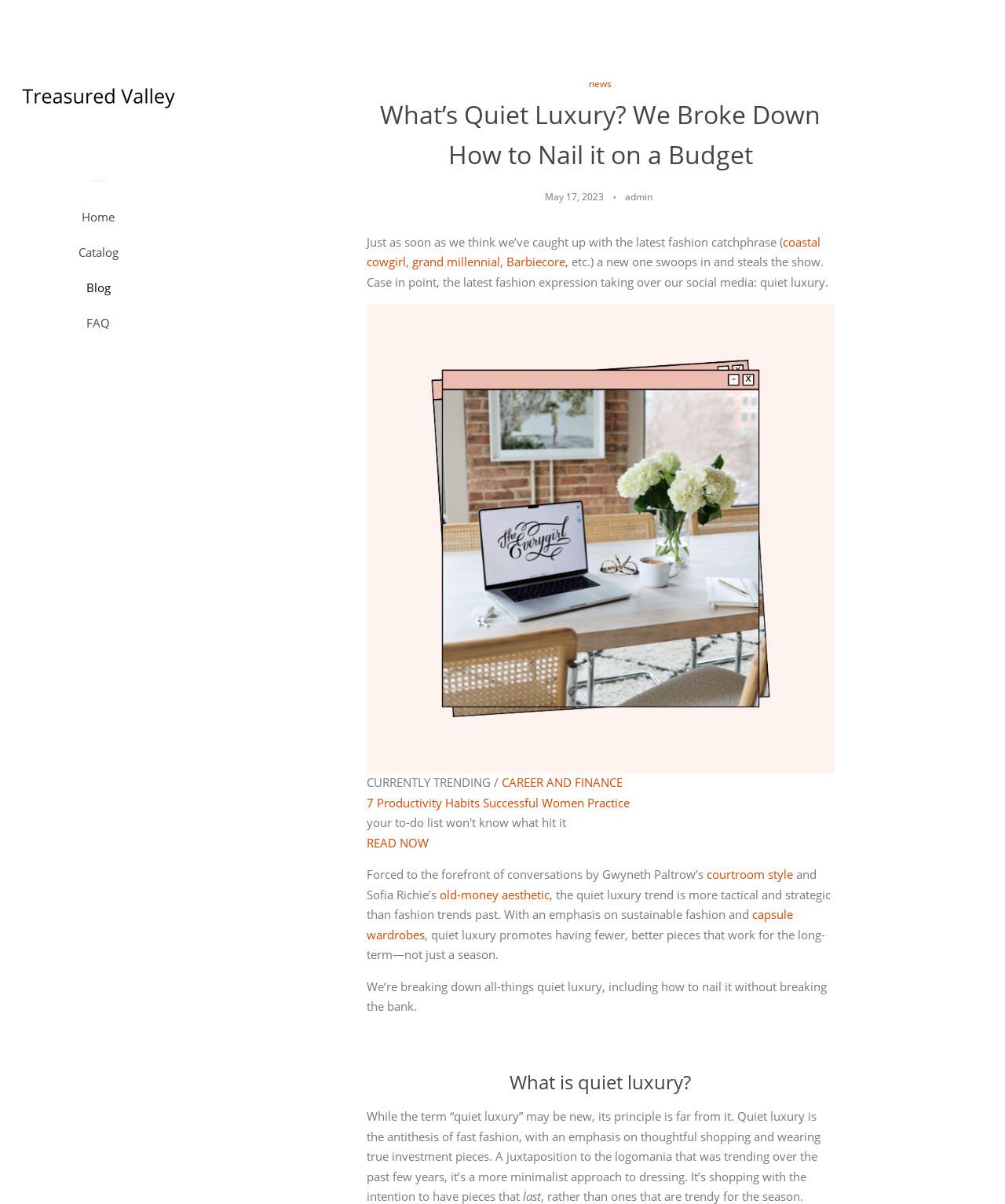Give a concise answer using one word or a phrase to the following question:
What is the purpose of the article?

to break down quiet luxury